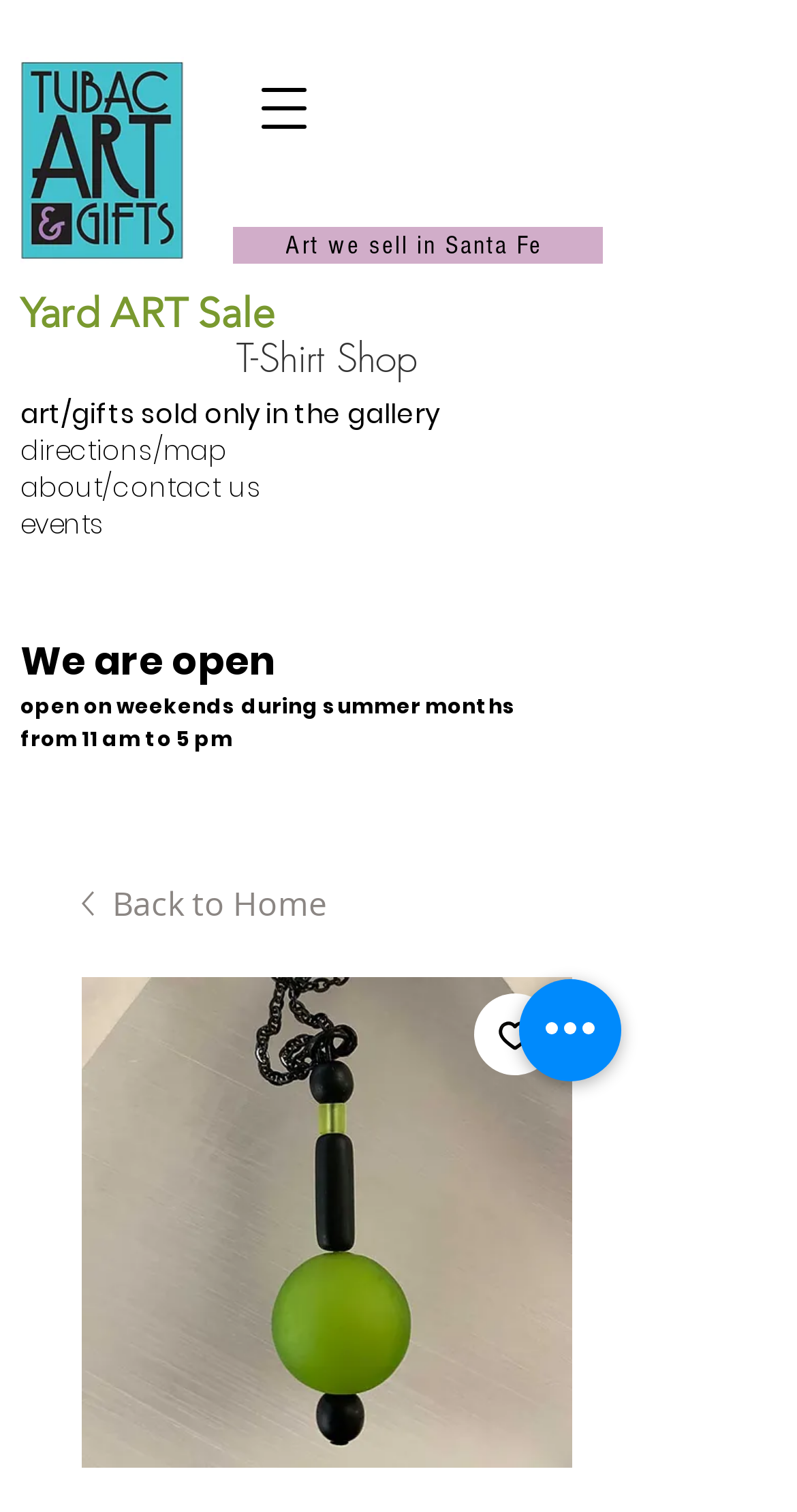Could you find the bounding box coordinates of the clickable area to complete this instruction: "Add to Wishlist"?

[0.595, 0.657, 0.697, 0.711]